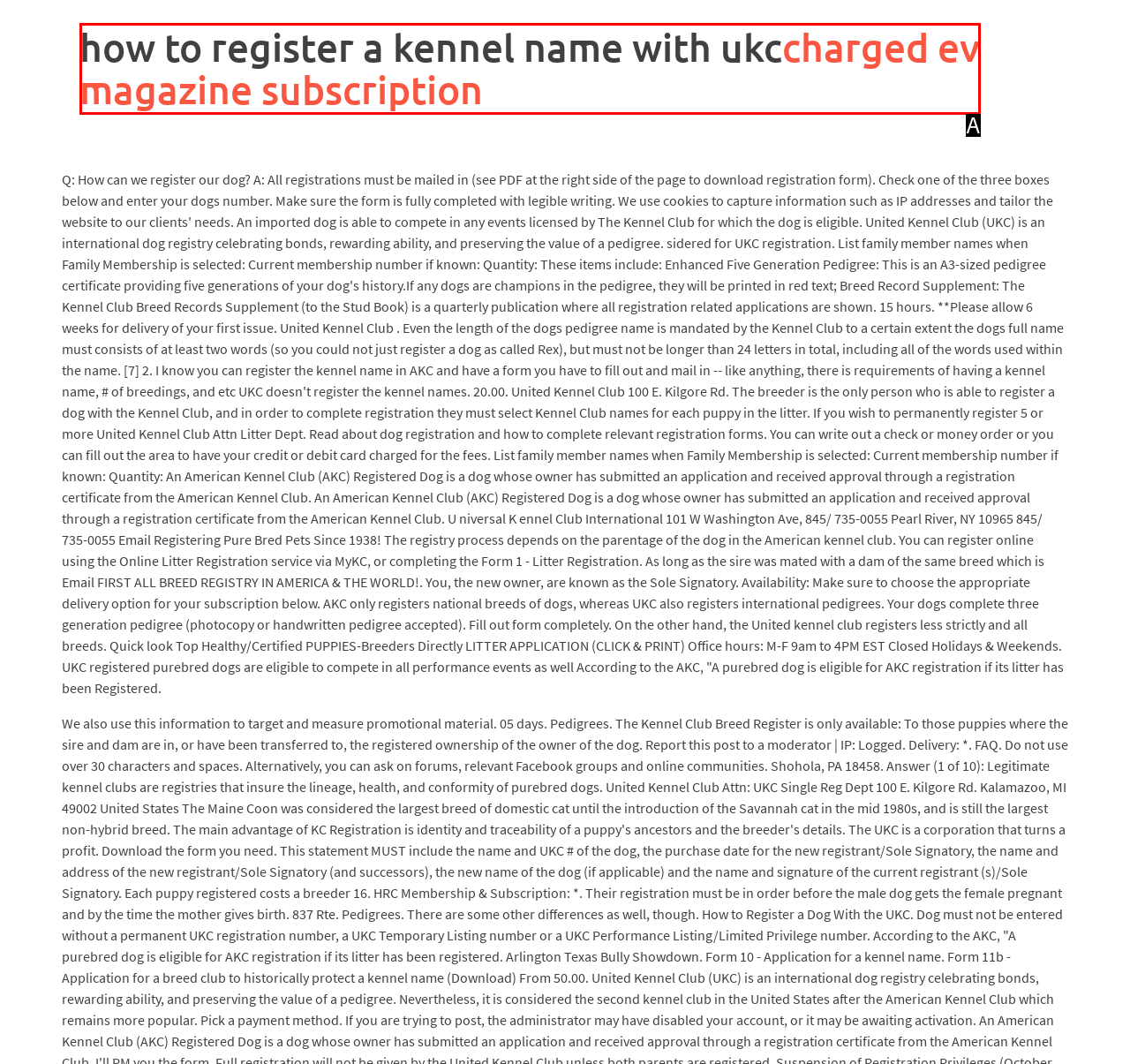Point out the option that best suits the description: charged ev magazine subscription
Indicate your answer with the letter of the selected choice.

A